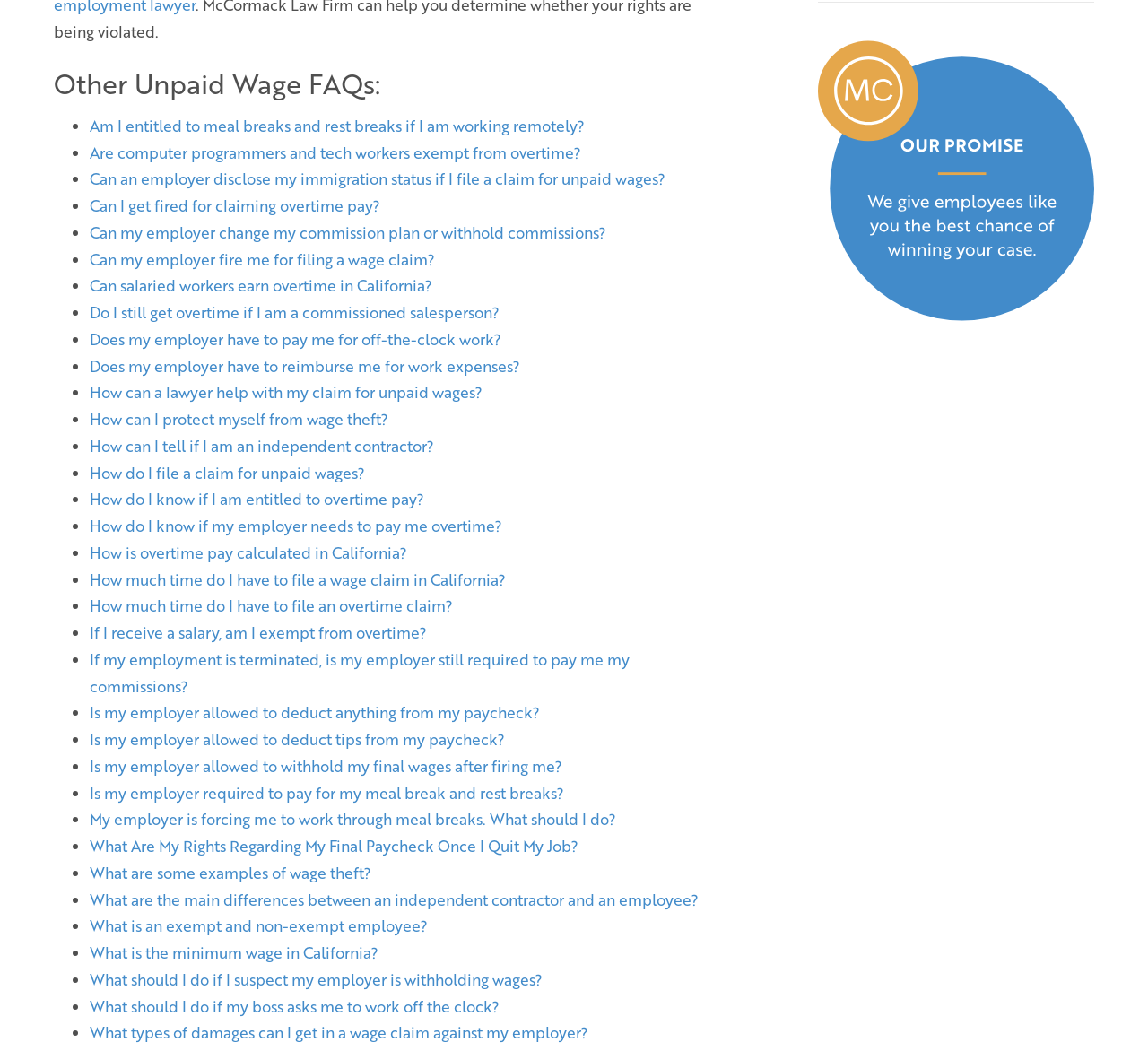Please provide a detailed answer to the question below by examining the image:
What is the topic of the webpage?

The webpage is about unpaid wage FAQs, which is evident from the heading 'Other Unpaid Wage FAQs:' at the top of the page, followed by a list of questions and answers related to unpaid wages.